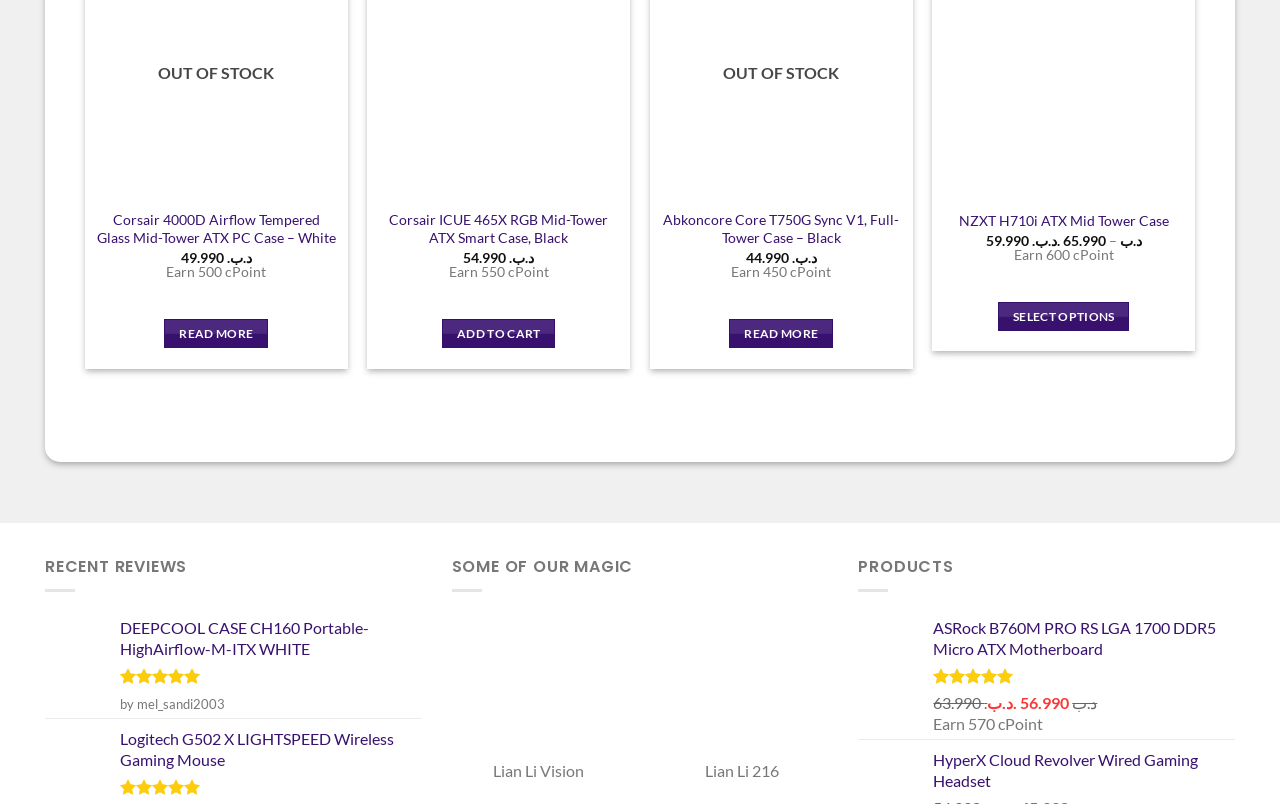Based on the image, provide a detailed response to the question:
What is the rating of the Logitech G502 X LIGHTSPEED Wireless Gaming Mouse?

I found the rating by looking at the image element with OCR text 'Rated 5 out of 5' which is adjacent to the link element with OCR text 'Logitech G502 X LIGHTSPEED Wireless Gaming Mouse'.